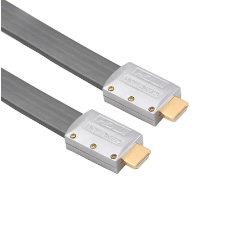Provide an in-depth description of the image you see.

This image showcases a high-quality HDMI cable, specifically designed for seamless connectivity between devices. The cable features a sleek design with a gray outer jacket and gold-plated connectors, which enhance durability and provide a reliable signal transmission. This HDMI cable supports 4K resolution at 60Hz and is suitable for a variety of applications, including home entertainment systems, gaming consoles, and professional multimedia environments. Its robust construction ensures optimal performance, making it an essential accessory for anyone looking to improve their audio and video experience.